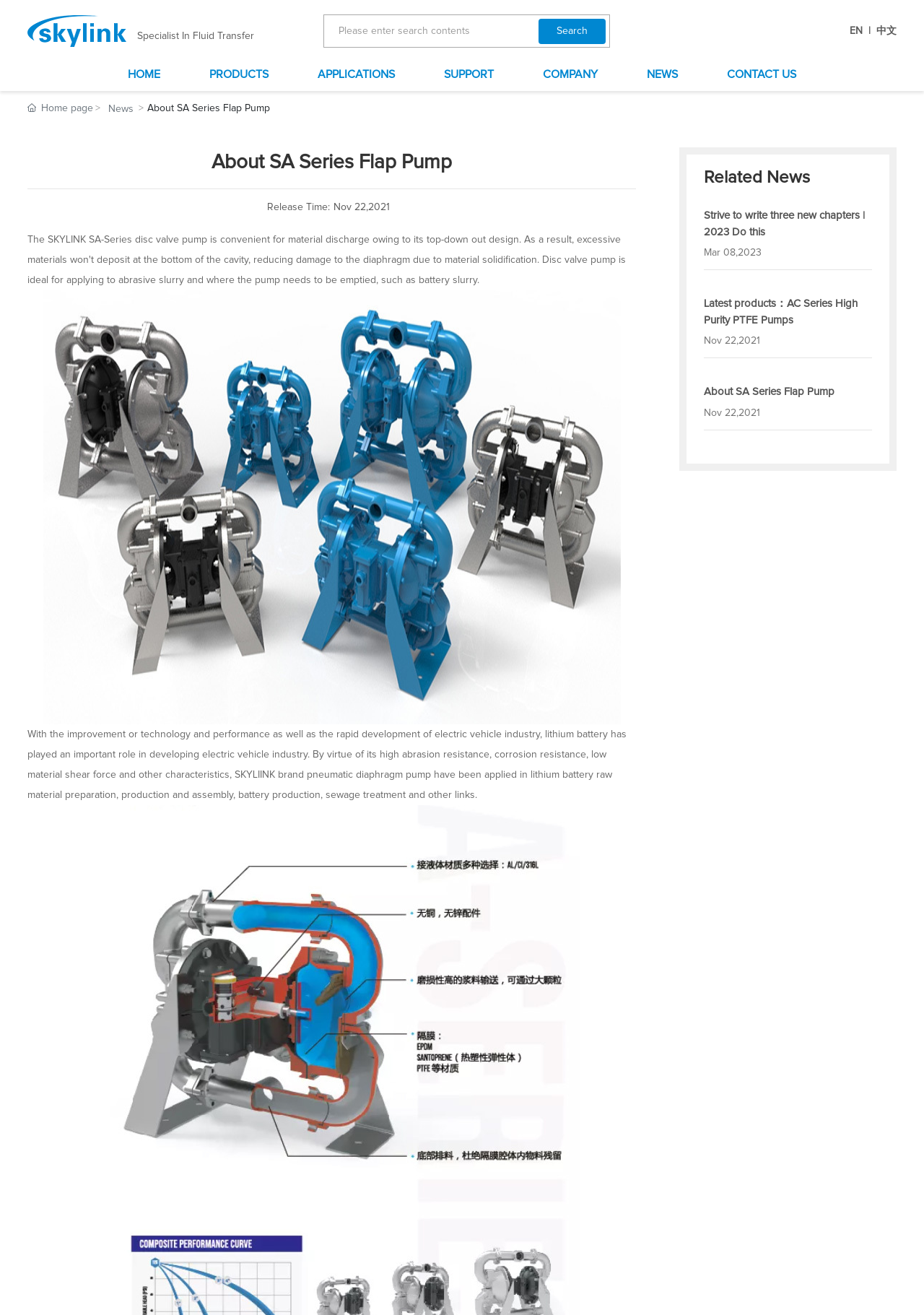Locate the bounding box coordinates of the clickable area to execute the instruction: "Read the latest news". Provide the coordinates as four float numbers between 0 and 1, represented as [left, top, right, bottom].

[0.762, 0.16, 0.936, 0.18]